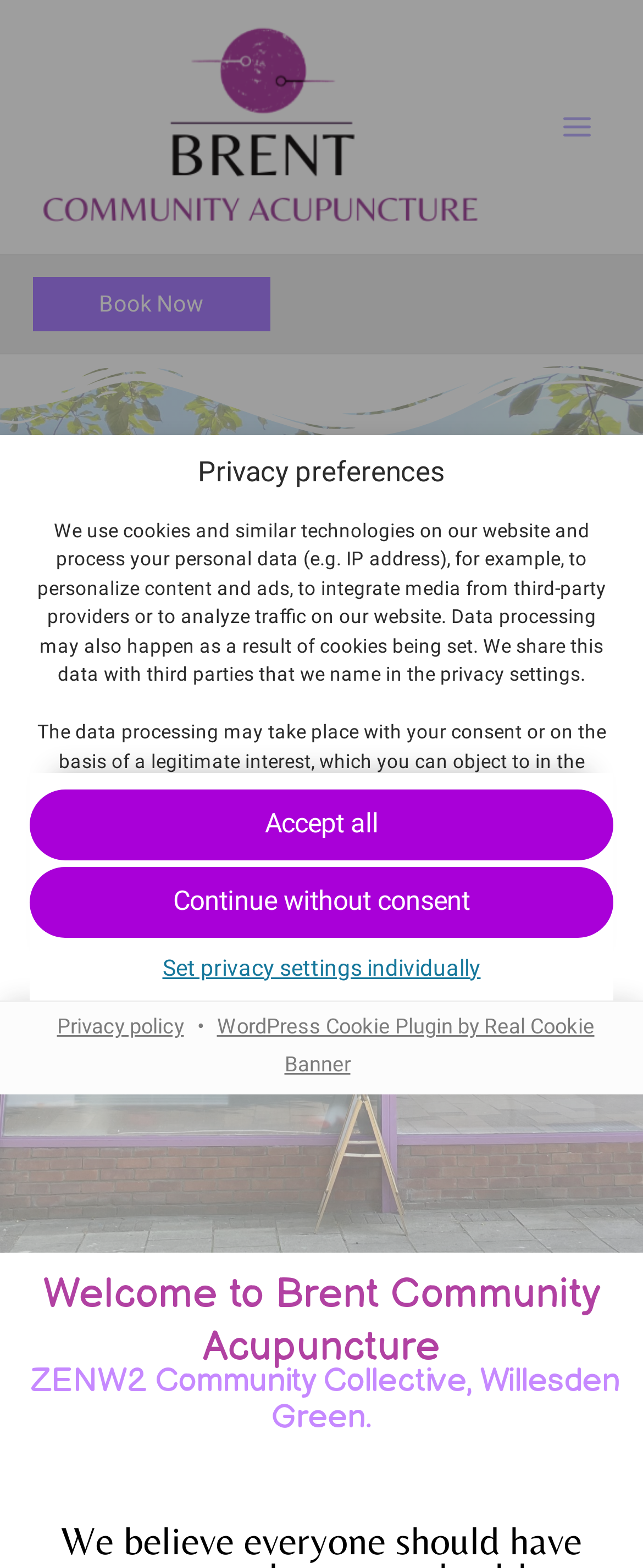Identify the bounding box coordinates of the area you need to click to perform the following instruction: "Set privacy settings individually".

[0.046, 0.602, 0.954, 0.633]